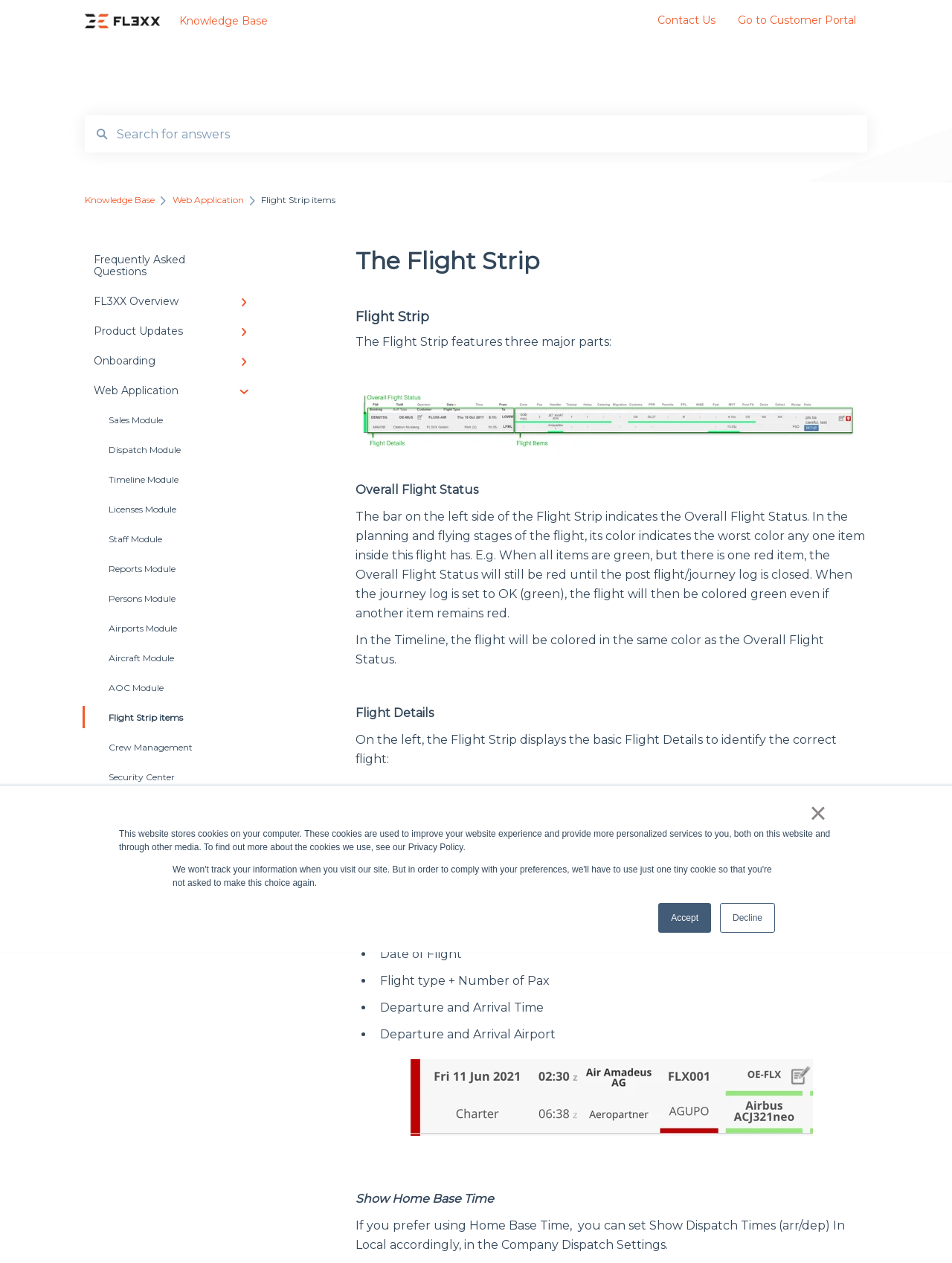Please indicate the bounding box coordinates for the clickable area to complete the following task: "Visit Knowledge Base". The coordinates should be specified as four float numbers between 0 and 1, i.e., [left, top, right, bottom].

[0.188, 0.011, 0.644, 0.021]